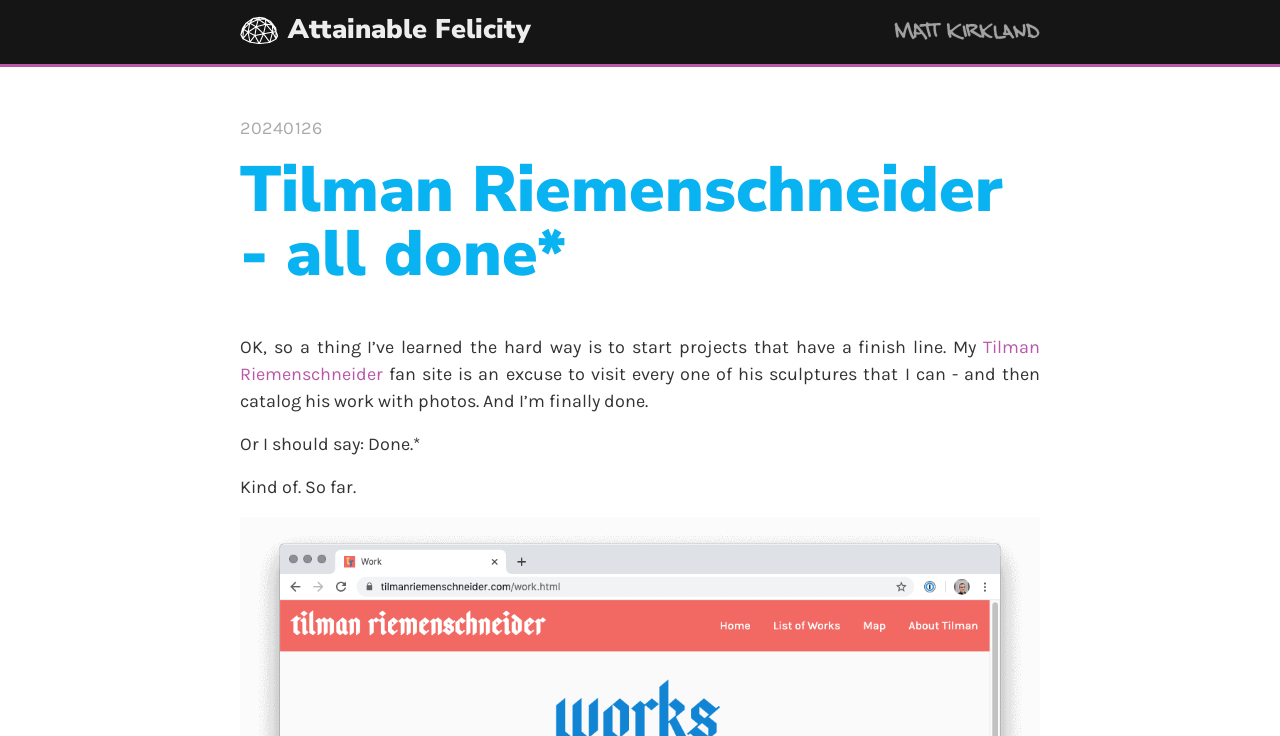Provide a brief response to the question below using one word or phrase:
How many sculptures did the author visit?

All